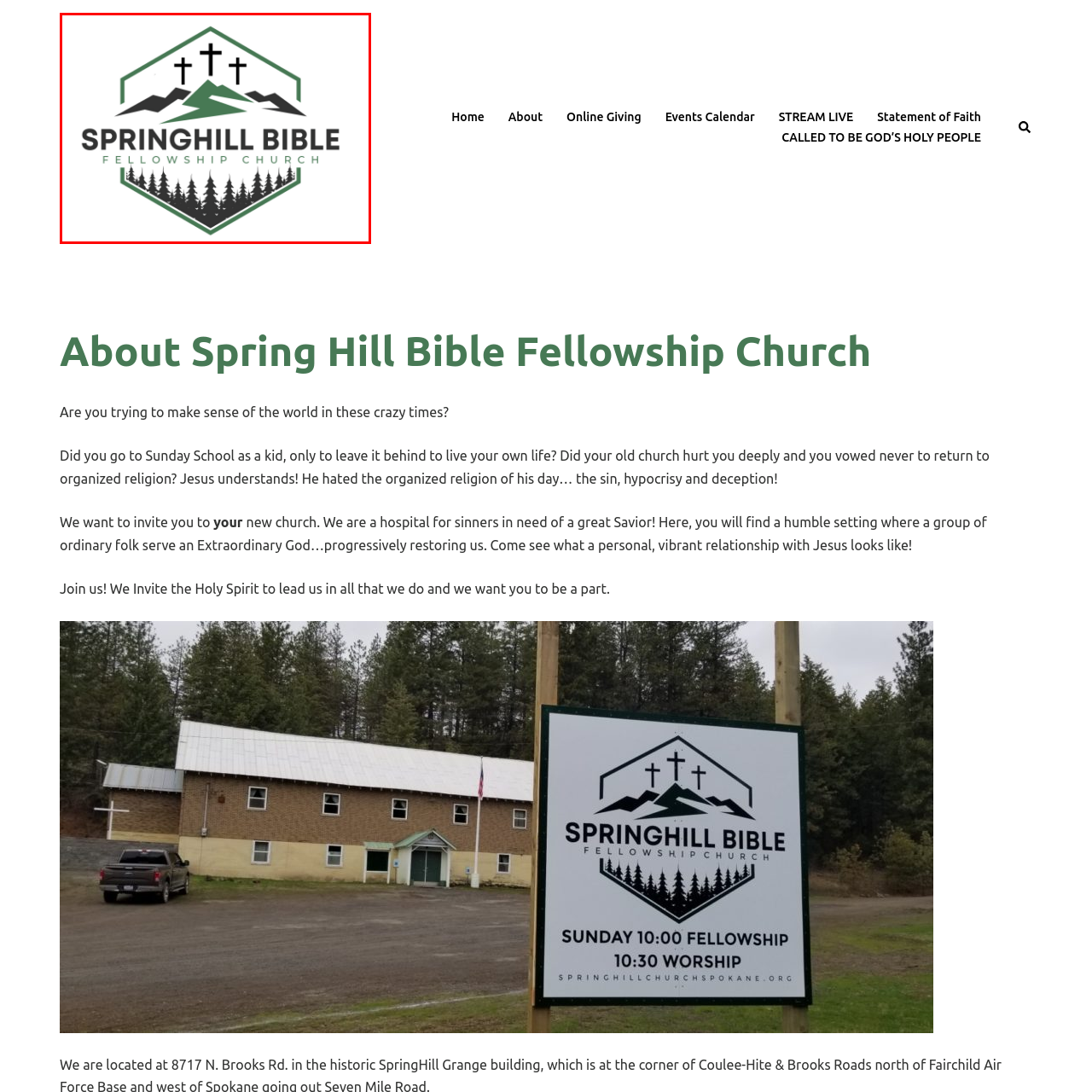Offer an in-depth description of the image encased within the red bounding lines.

The image showcases the logo of Springhill Bible Fellowship Church, a faith community represented by a distinctive hexagonal design. Central to the logo are three prominent crosses, symbolizing the Christian faith, set against a backdrop of stylized mountains, which evoke a sense of strength and stability. The green mountain peak signifies hope and renewal, while the silhouette of pine trees at the base adds a connection to nature and community. The bold text "SPRINGHILL BIBLE" is featured prominently, accompanied by the words "Fellowship Church" in a smaller font below, reinforcing the identity of the church as a welcoming space for worship and fellowship. This logo encapsulates the mission of the church, inviting individuals to find solace and strength within its community.